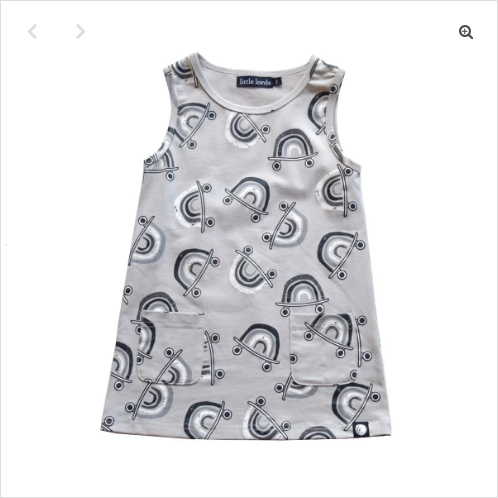Describe all the visual components present in the image.

The image showcases a charming Little Lords Rainbow Skater Dress designed for young children, prominently featuring a playful print of colorful rainbows in various sizes against a soft, neutral background. The sleeveless dress is characterized by its A-line silhouette, ensuring comfort and ease of movement, making it ideal for playful outings. Conveniently designed with two front pockets, it allows little ones to store small treasures or snacks on the go. The dress is labeled as suitable for children aged 2 years, and its blend of 95% cotton and 5% spandex ensures a soft, breathable fabric that is gentle against the skin. This delightful piece is perfect for summer wear, whether paired with sneakers for a casual look or layered over swimwear for a day at the beach. Priced at £18.00, it captures a fun, stylish aesthetic that appeals to both children and parents alike.